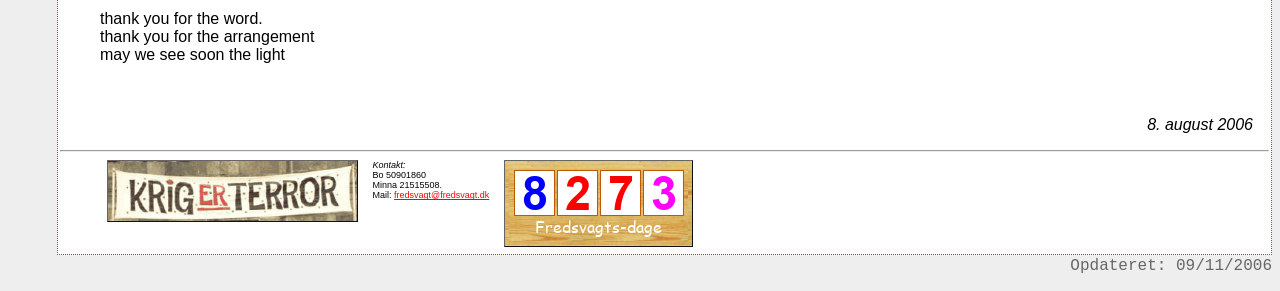Analyze the image and provide a detailed answer to the question: What is the contact email address?

I found the contact email address 'fredsvagt@fredsvagt.dk' which is a link located within the bounding box coordinates [0.308, 0.654, 0.382, 0.689]. It is mentioned below the 'Mail:' text.